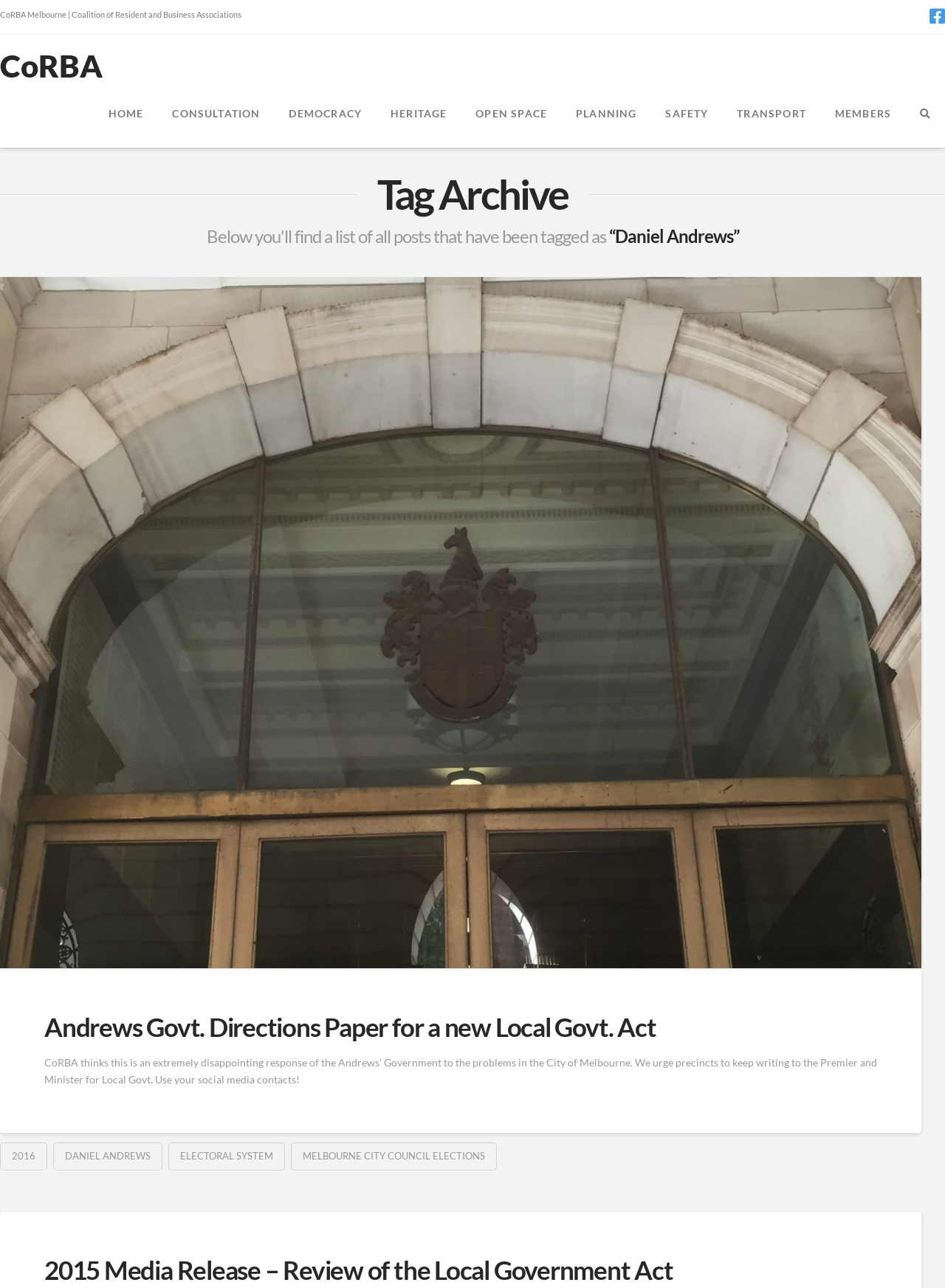Using the provided element description: "melbourne city council elections", identify the bounding box coordinates. The coordinates should be four floats between 0 and 1 in the order [left, top, right, bottom].

[0.308, 0.887, 0.526, 0.909]